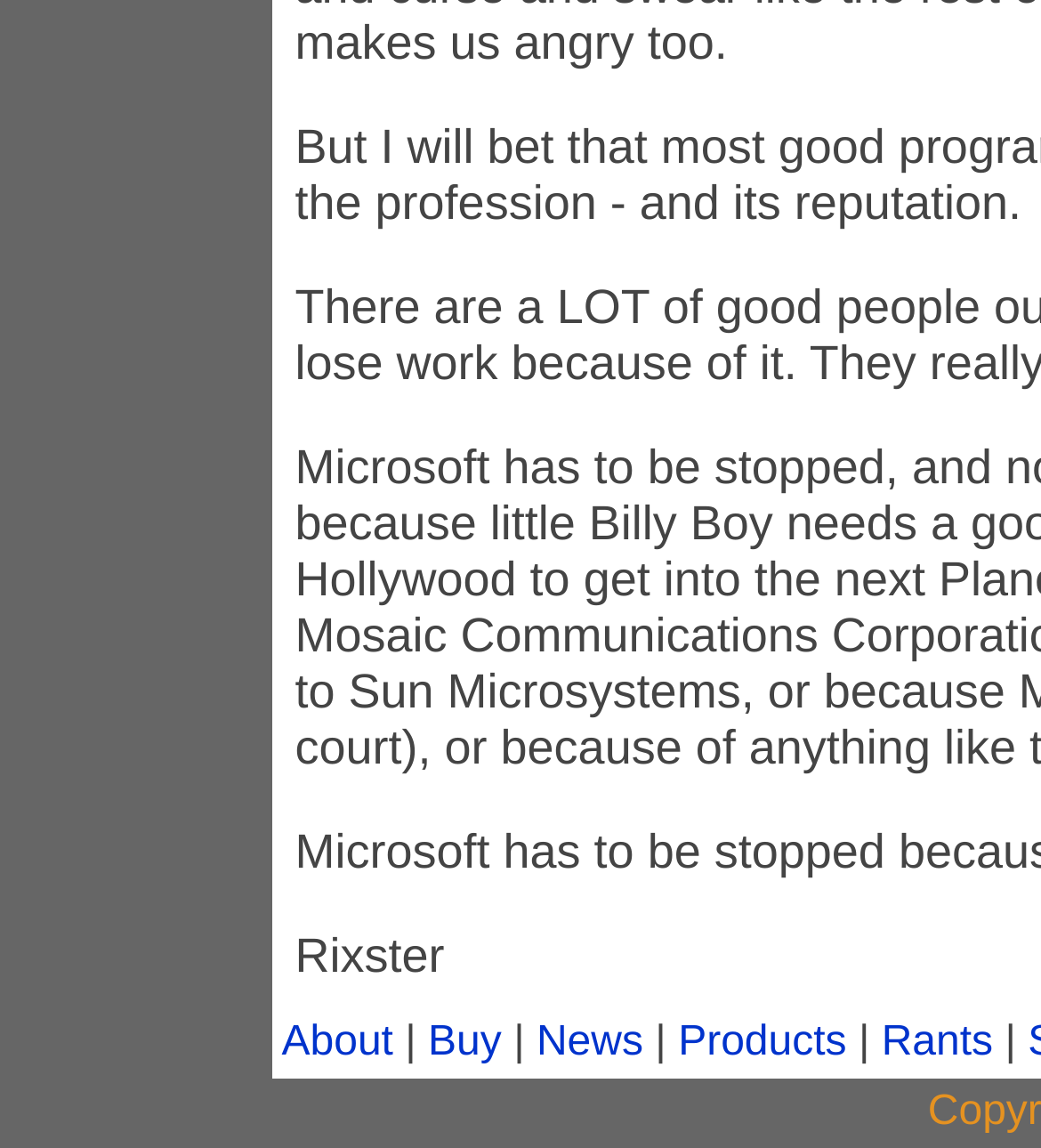What is the name of the website?
Based on the screenshot, provide your answer in one word or phrase.

Rixster